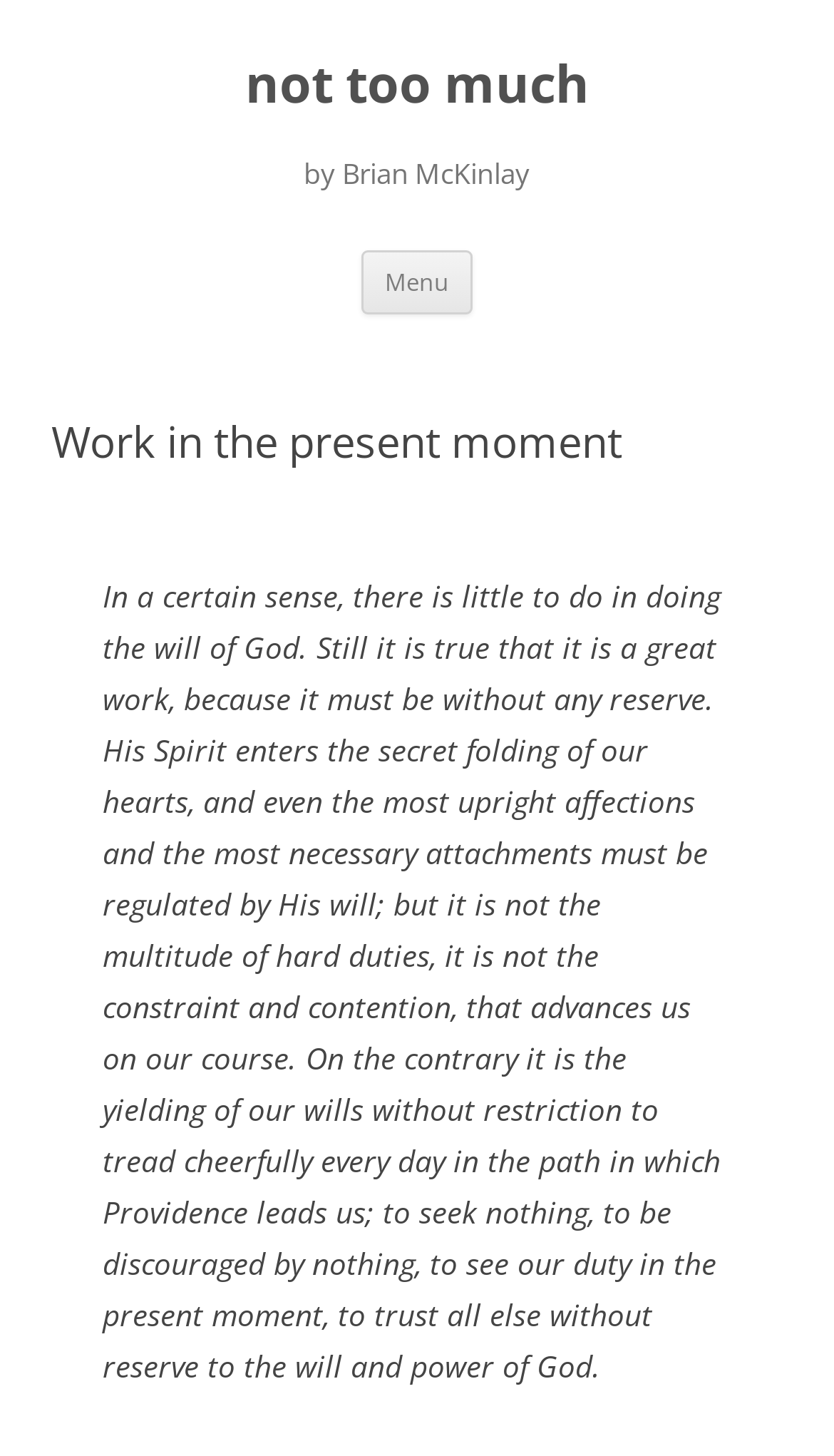What is the purpose of the 'Menu' button?
Refer to the image and give a detailed answer to the query.

The 'Menu' button is likely used to navigate the webpage, possibly to access other sections or pages, although its exact functionality is not explicitly stated.